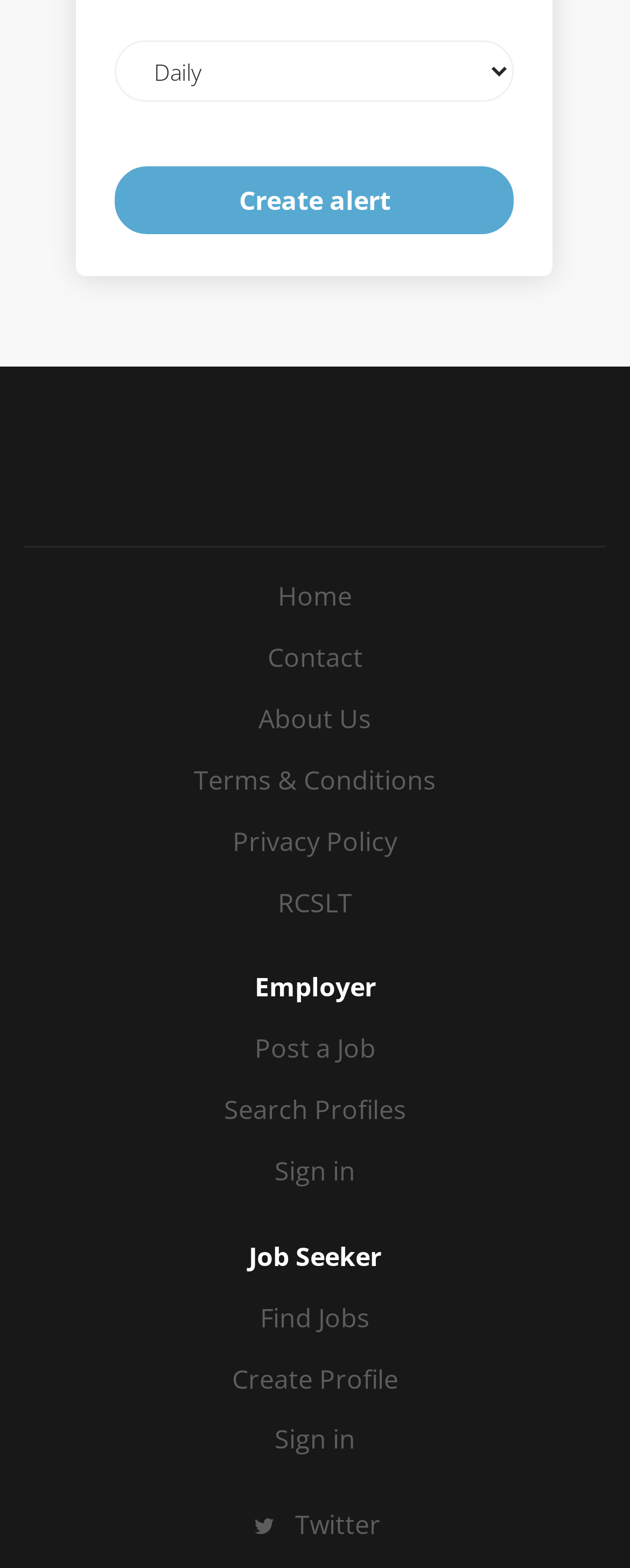Find the bounding box coordinates of the element to click in order to complete the given instruction: "Post a job."

[0.404, 0.657, 0.596, 0.68]